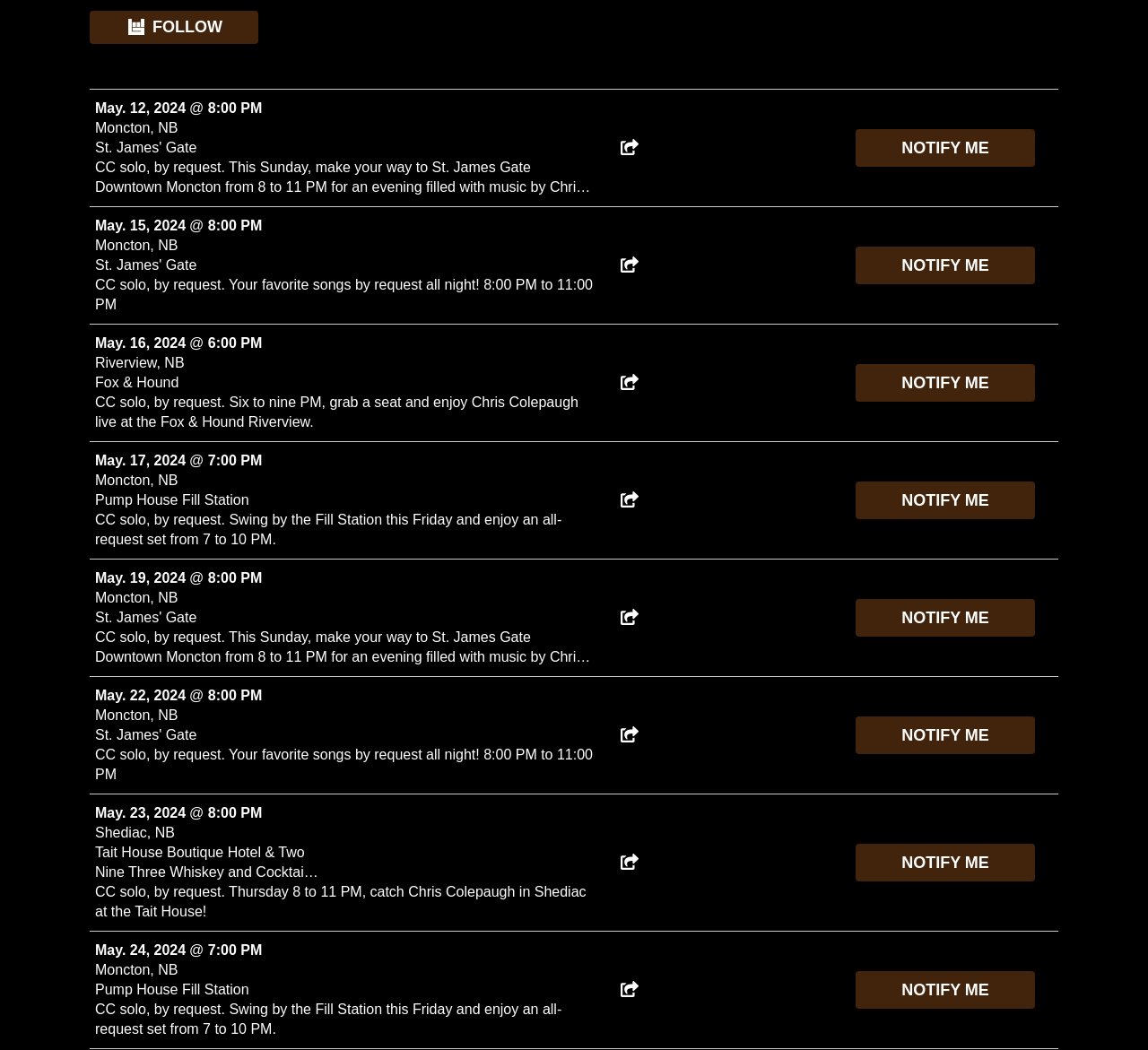Extract the bounding box coordinates for the UI element described as: "Sennheiser Microphones".

[0.729, 0.109, 0.873, 0.125]